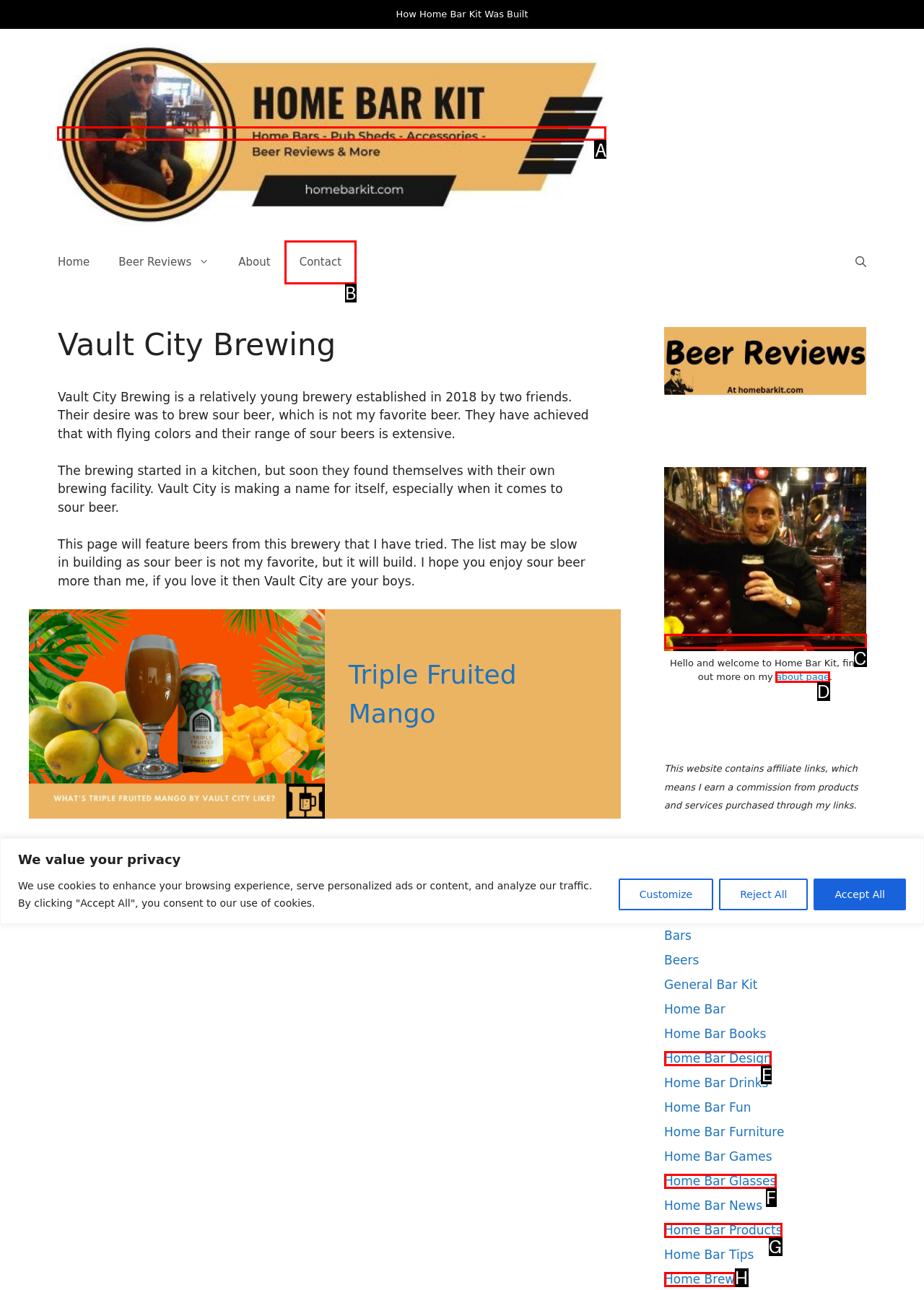Determine the letter of the UI element that will complete the task: Click the Home Bar Kit link
Reply with the corresponding letter.

A